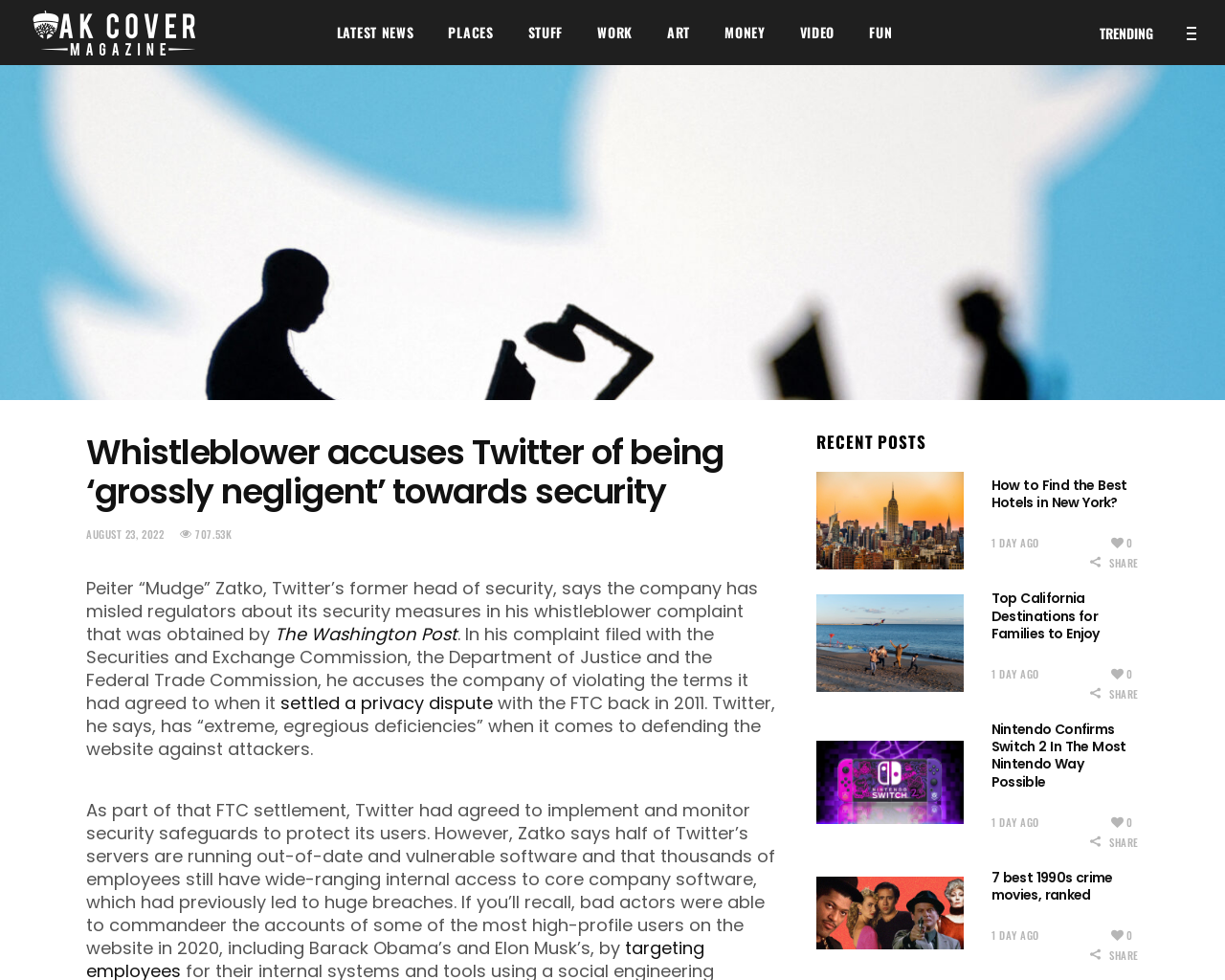Provide the bounding box coordinates, formatted as (top-left x, top-left y, bottom-right x, bottom-right y), with all values being floating point numbers between 0 and 1. Identify the bounding box of the UI element that matches the description: The Washington Post

[0.224, 0.635, 0.373, 0.659]